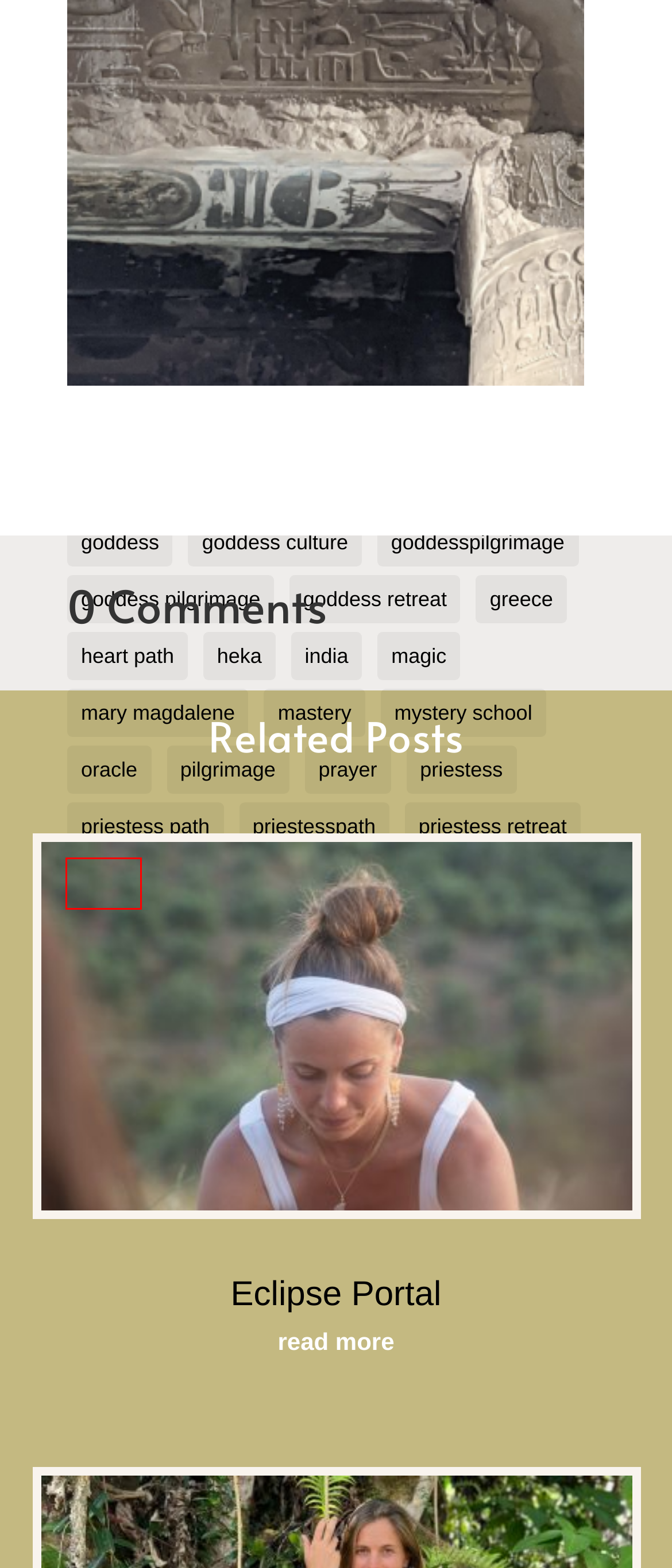You have a screenshot of a webpage with a red bounding box around a UI element. Determine which webpage description best matches the new webpage that results from clicking the element in the bounding box. Here are the candidates:
A. channelling Archives | Mystery School of the Rose
B. Eclipse Portal | Mystery School of the Rose
C. ritual Archives | Mystery School of the Rose
D. mary magdalene Archives | Mystery School of the Rose
E. rose Archives | Mystery School of the Rose
F. divine feminine Archives | Mystery School of the Rose
G. mastery Archives | Mystery School of the Rose
H. equinox Archives | Mystery School of the Rose

C